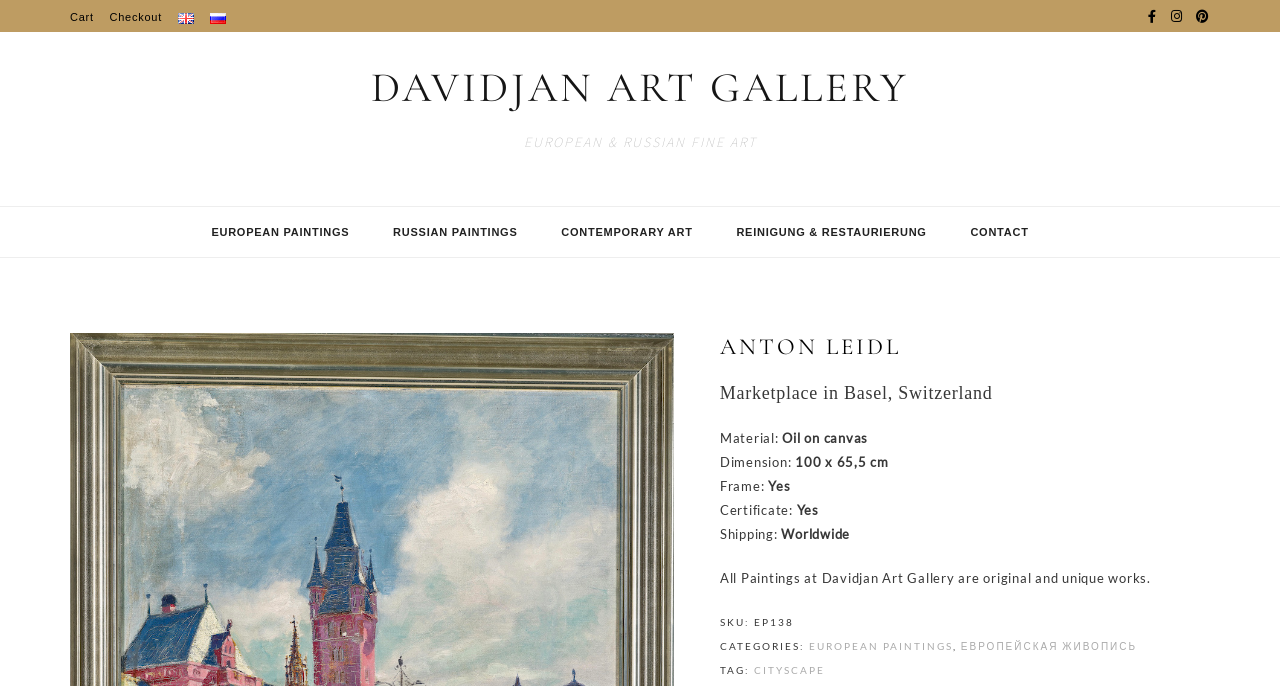Please identify the bounding box coordinates of the element on the webpage that should be clicked to follow this instruction: "Explore Russian Paintings". The bounding box coordinates should be given as four float numbers between 0 and 1, formatted as [left, top, right, bottom].

[0.307, 0.302, 0.404, 0.375]